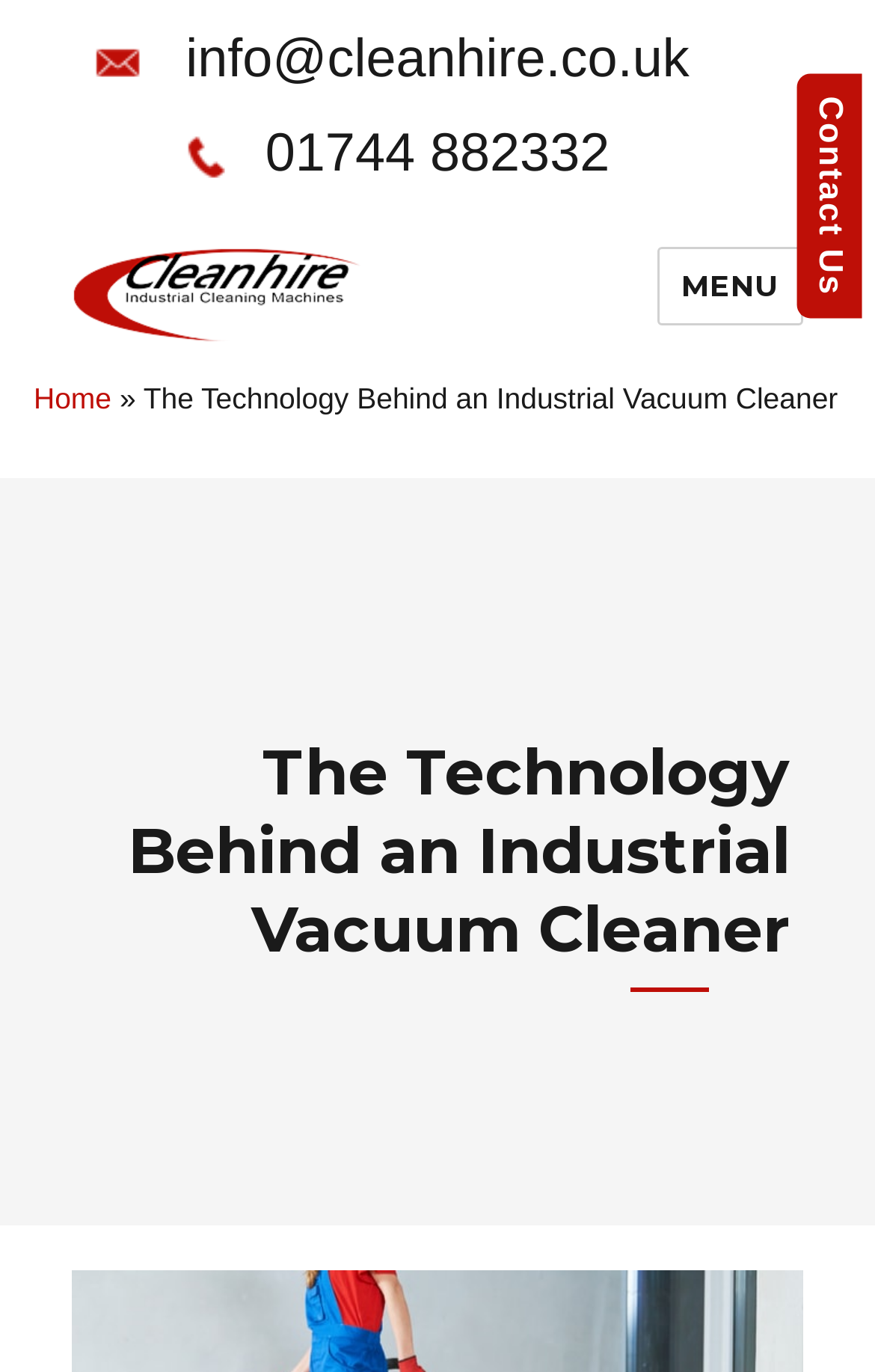Give an in-depth explanation of the webpage layout and content.

The webpage is about the technology behind industrial vacuum cleaners. At the top left corner, there is a logo of "Cleanhire UK" accompanied by an image. Below the logo, there are three links: "info@cleanhire.co.uk", "01744 882332", and "Cleanhire UK". 

On the top right corner, there is a "MENU" button that controls the site navigation and social navigation. Next to the "MENU" button, there is a "Contact Us" link. 

On the top left side, there is a "Home" link, followed by a "»" symbol, and then the title "The Technology Behind an Industrial Vacuum Cleaner" in a larger font. 

The main content of the webpage is headed by a heading with the same title, "The Technology Behind an Industrial Vacuum Cleaner", which takes up most of the page.